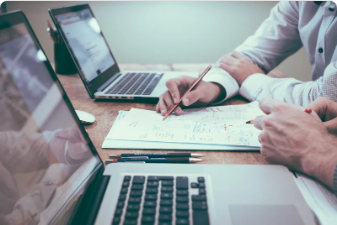Provide an in-depth description of the image you see.

The image depicts a collaborative work environment featuring a close-up view of hands engaged in a discussion or planning session. In the foreground, a hand is holding a pencil, actively jotting down notes on a sheet of paper filled with graphs and data, suggesting a focus on financial analysis or strategic planning. Around the workspace, modern laptops are visible, indicating a tech-savvy atmosphere, likely within a professional setting. The workspace has a warm ambiance, enhanced by the wooden table, which serves as a backdrop to this engaging team activity. This scene is indicative of roles within the finance department, particularly in positions such as a Group Financial Controller or a Group Accounting Manager, where teamwork and documentation play crucial roles in the job. The overall impression is one of collaboration, productivity, and a drive for innovation within the finance sector at the Stockholm Head Quarter.